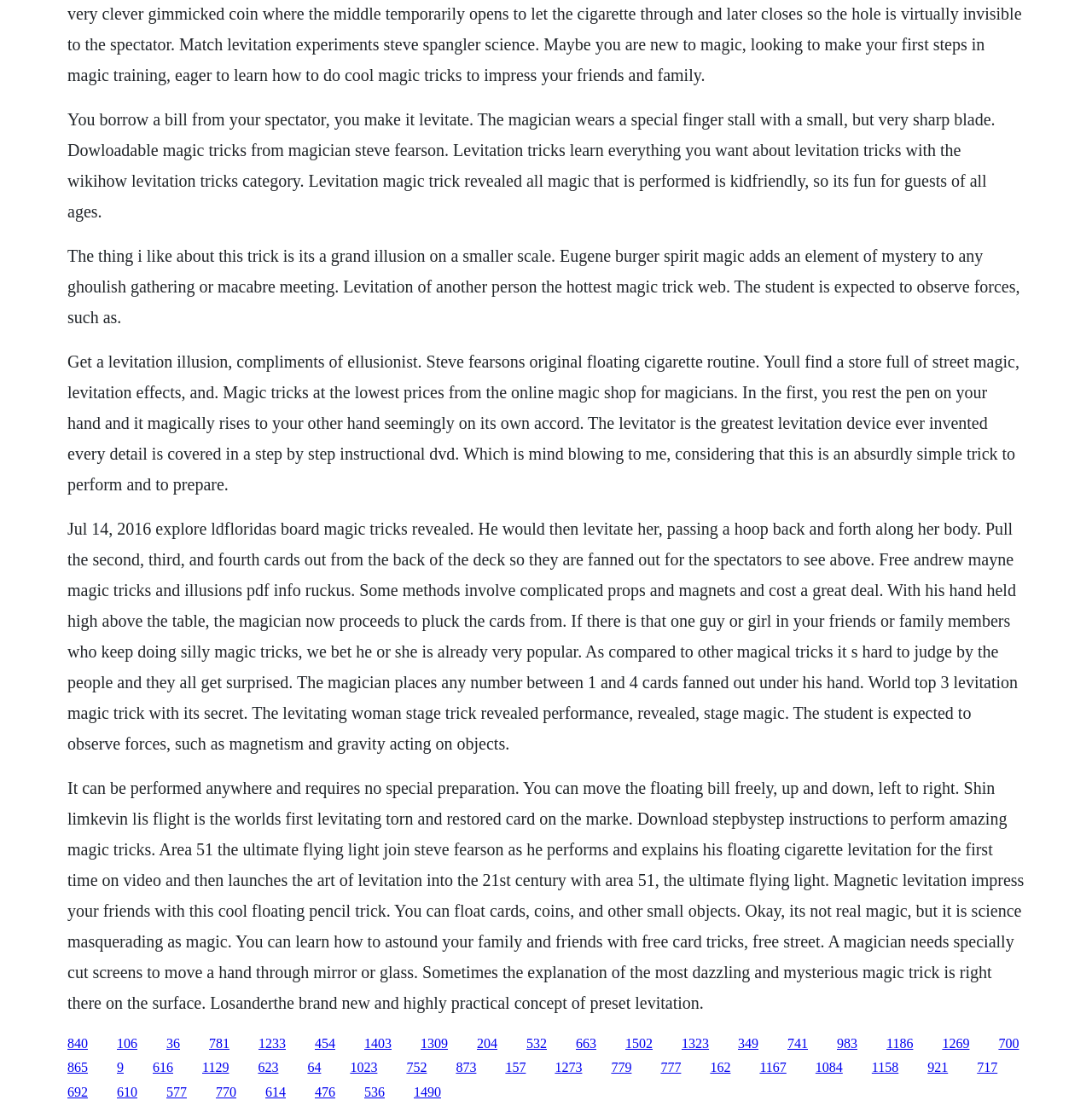What is the name of the instructional DVD mentioned?
Identify the answer in the screenshot and reply with a single word or phrase.

Area 51